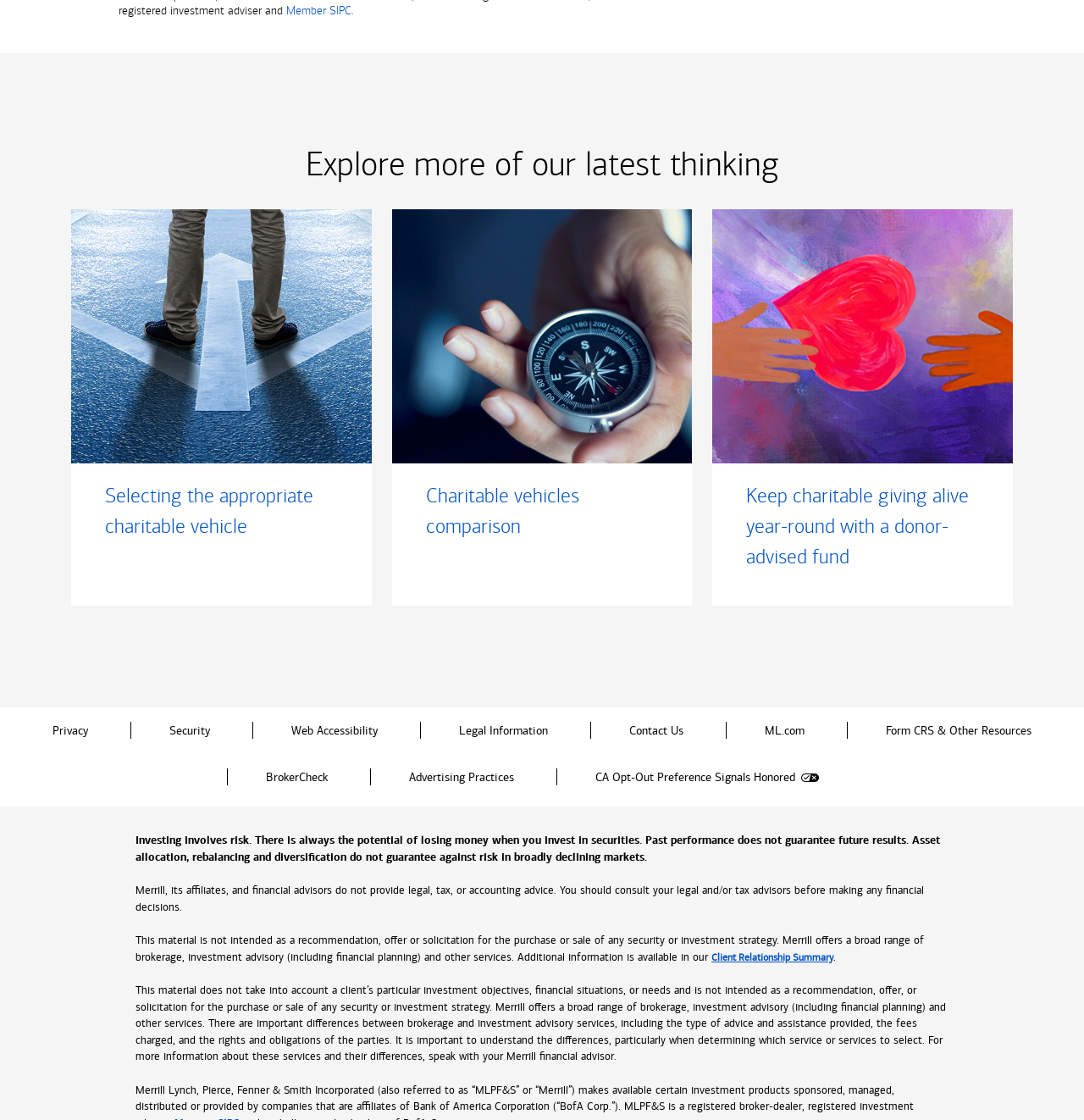How many links are there in the footer section?
Examine the webpage screenshot and provide an in-depth answer to the question.

The footer section contains links to 'Privacy', 'Security', 'Web Accessibility', 'Legal Information', 'Contact Us', 'ML.com', 'Form CRS & Other Resources', 'BrokerCheck', 'Advertising Practices', 'CA Opt-Out Preference Signals Honored', and 'Client Relationship Summary', which totals 11 links.